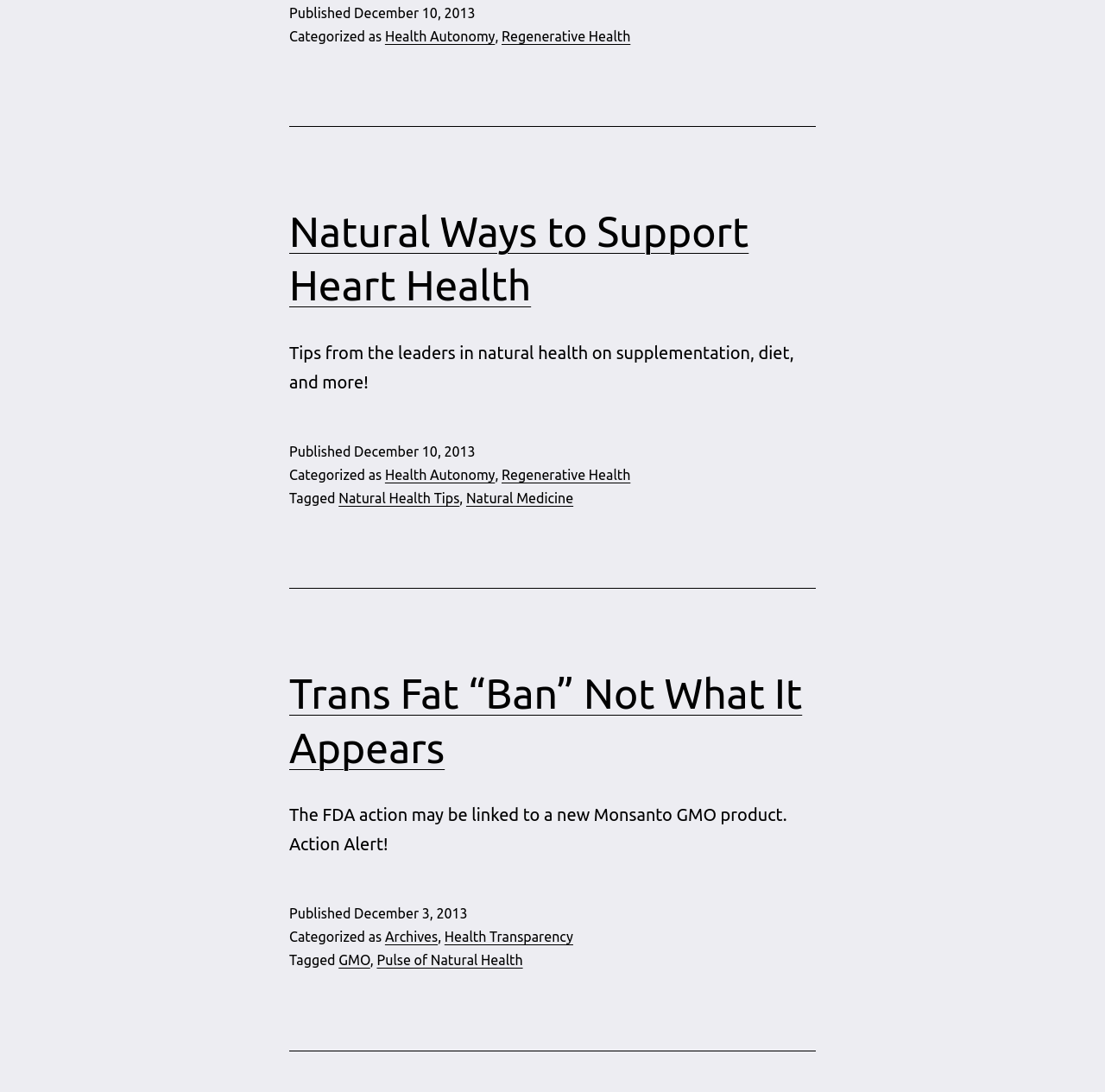What is the title of the second article?
Give a one-word or short phrase answer based on the image.

Trans Fat “Ban” Not What It Appears